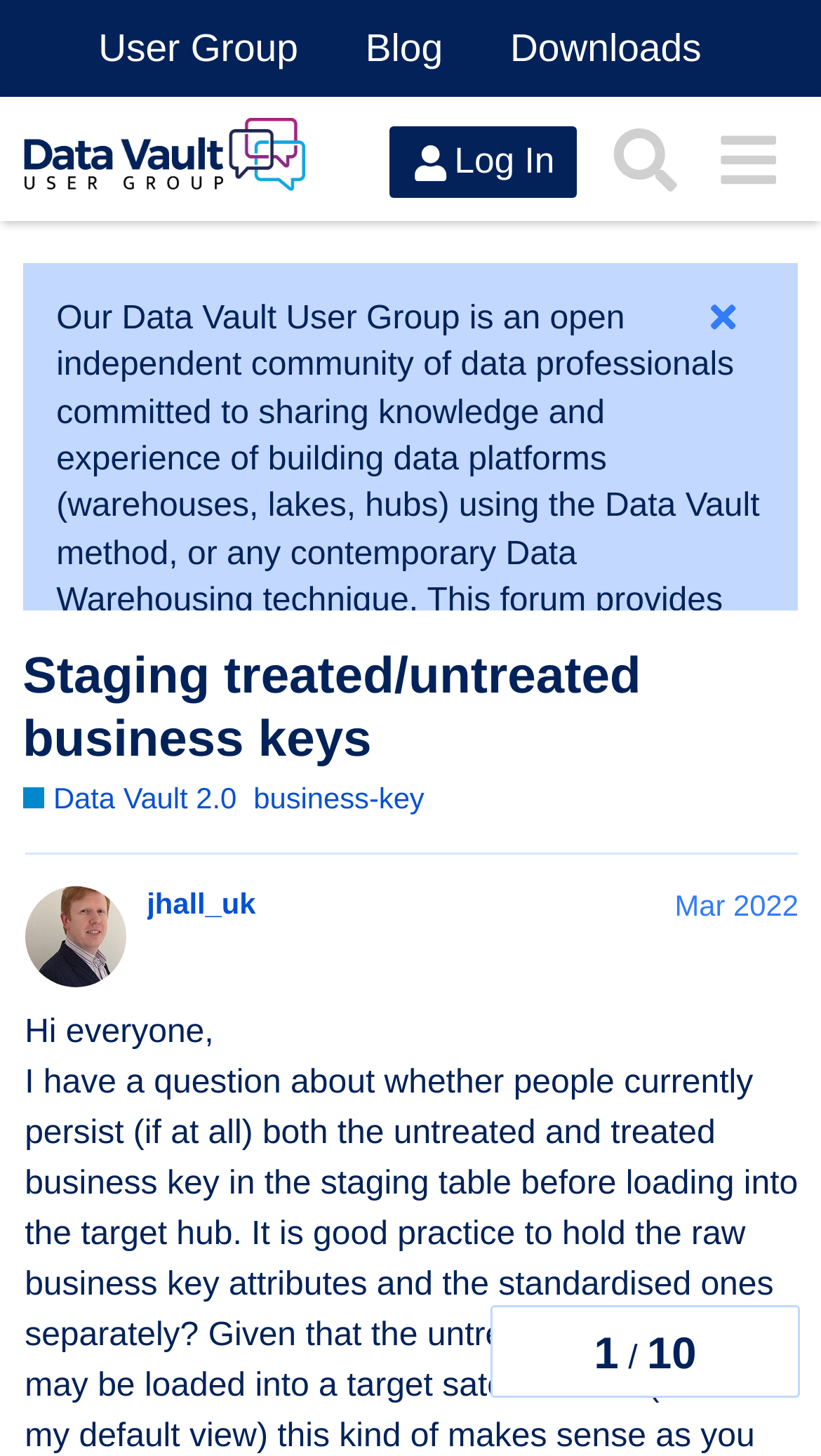What is the name of the community? Examine the screenshot and reply using just one word or a brief phrase.

Data Vault User Group